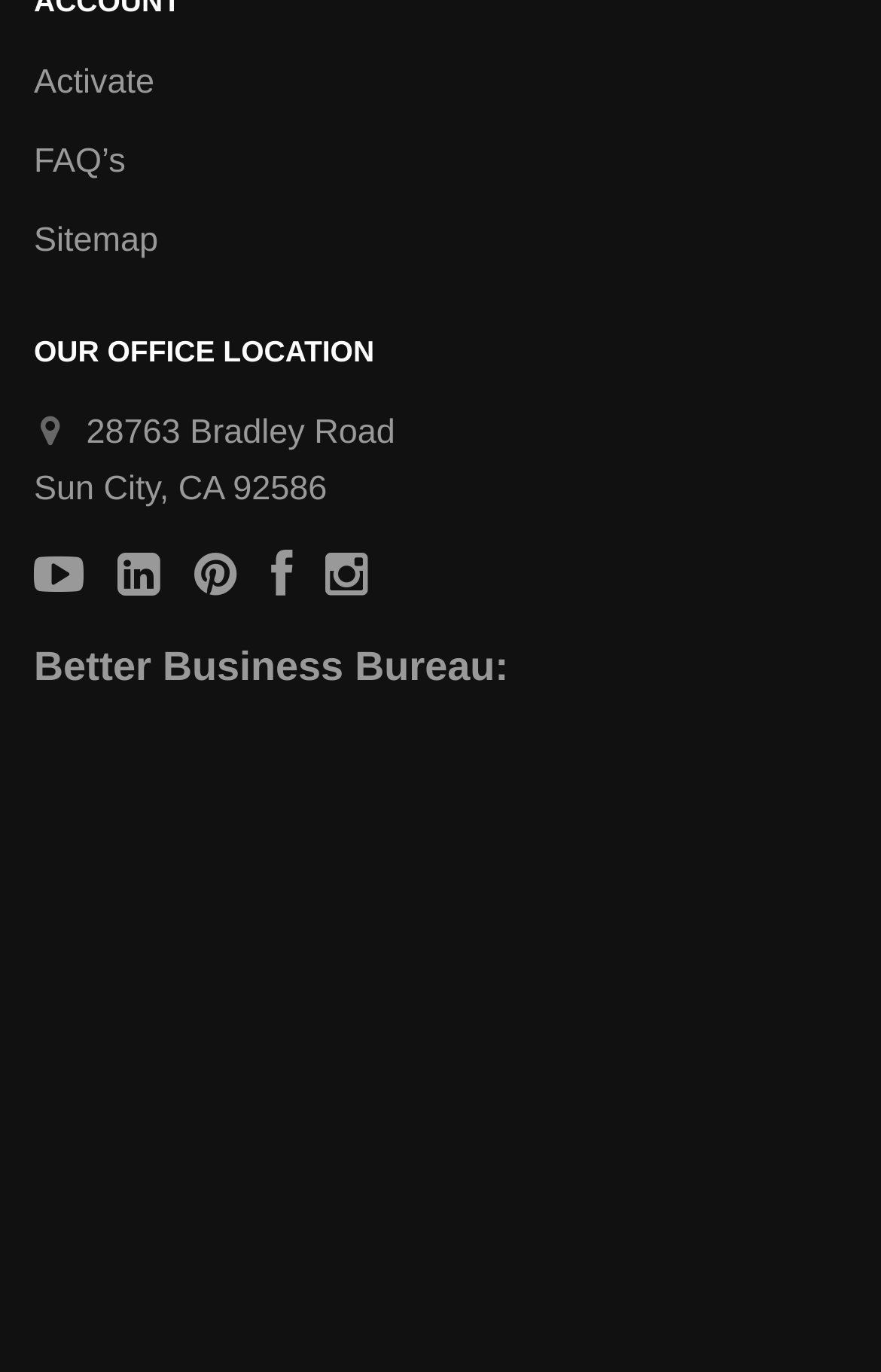Please locate the bounding box coordinates of the element's region that needs to be clicked to follow the instruction: "Click on Activate". The bounding box coordinates should be provided as four float numbers between 0 and 1, i.e., [left, top, right, bottom].

[0.038, 0.043, 0.175, 0.08]